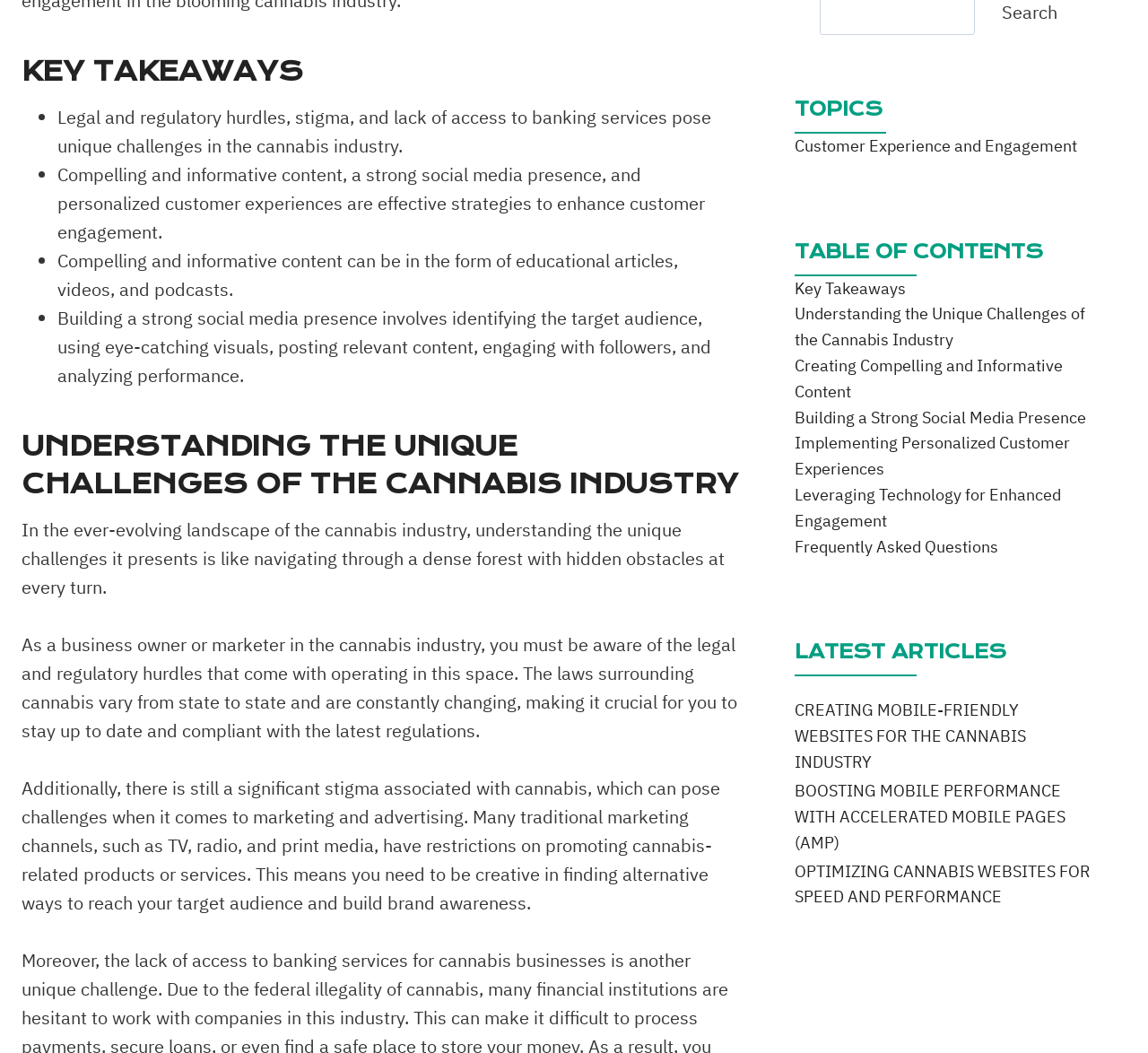Locate the bounding box of the UI element based on this description: "Key Takeaways". Provide four float numbers between 0 and 1 as [left, top, right, bottom].

[0.692, 0.264, 0.789, 0.283]